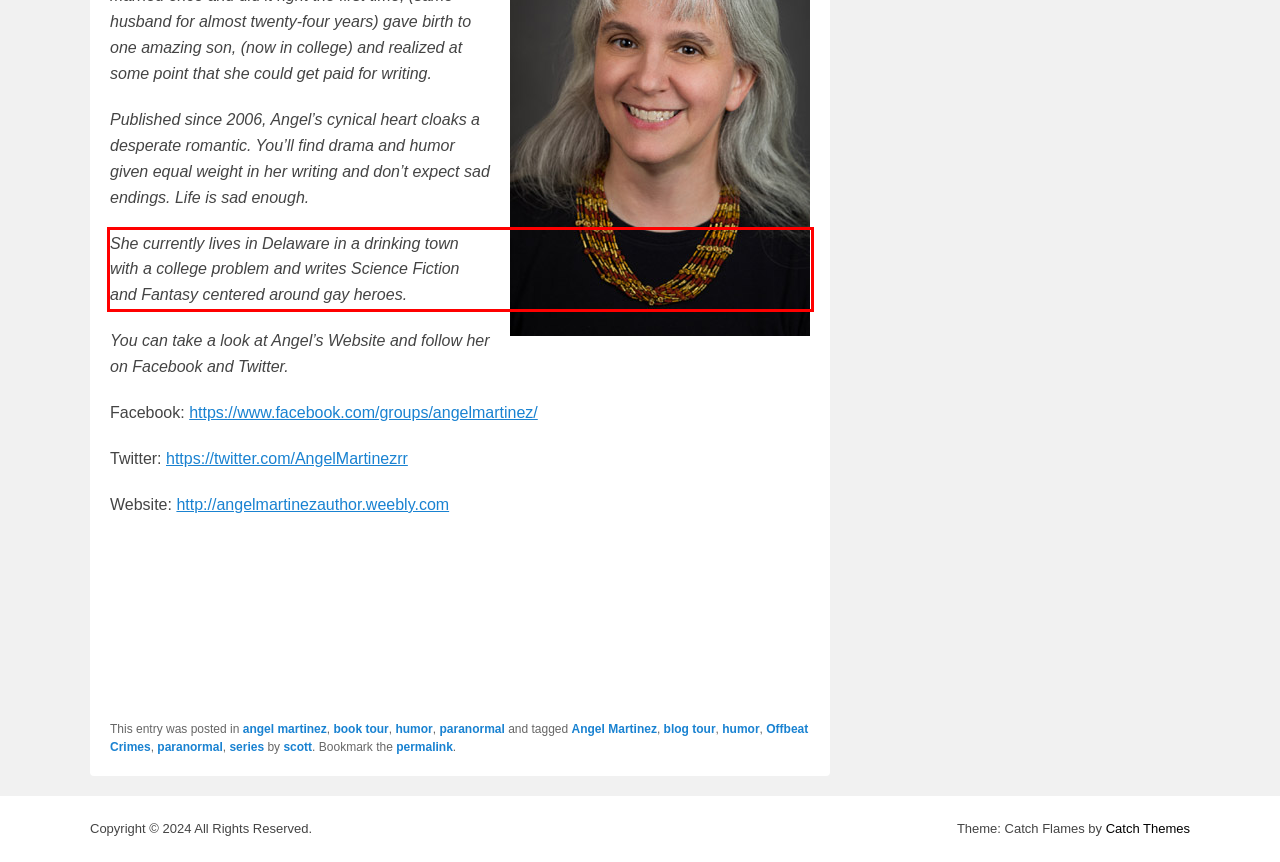You have a screenshot of a webpage with a red bounding box. Identify and extract the text content located inside the red bounding box.

She currently lives in Delaware in a drinking town with a college problem and writes Science Fiction and Fantasy centered around gay heroes.